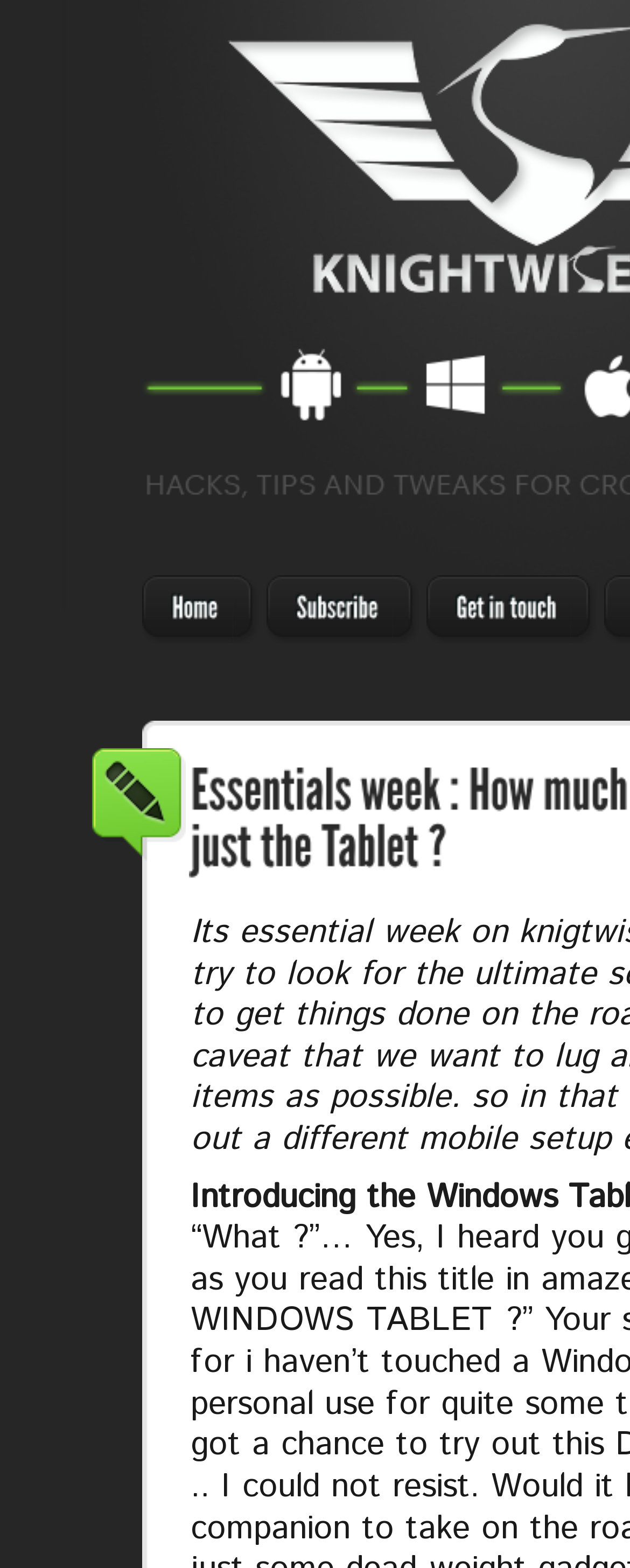What is the position of the 'Subscribe' link?
Based on the screenshot, respond with a single word or phrase.

Middle